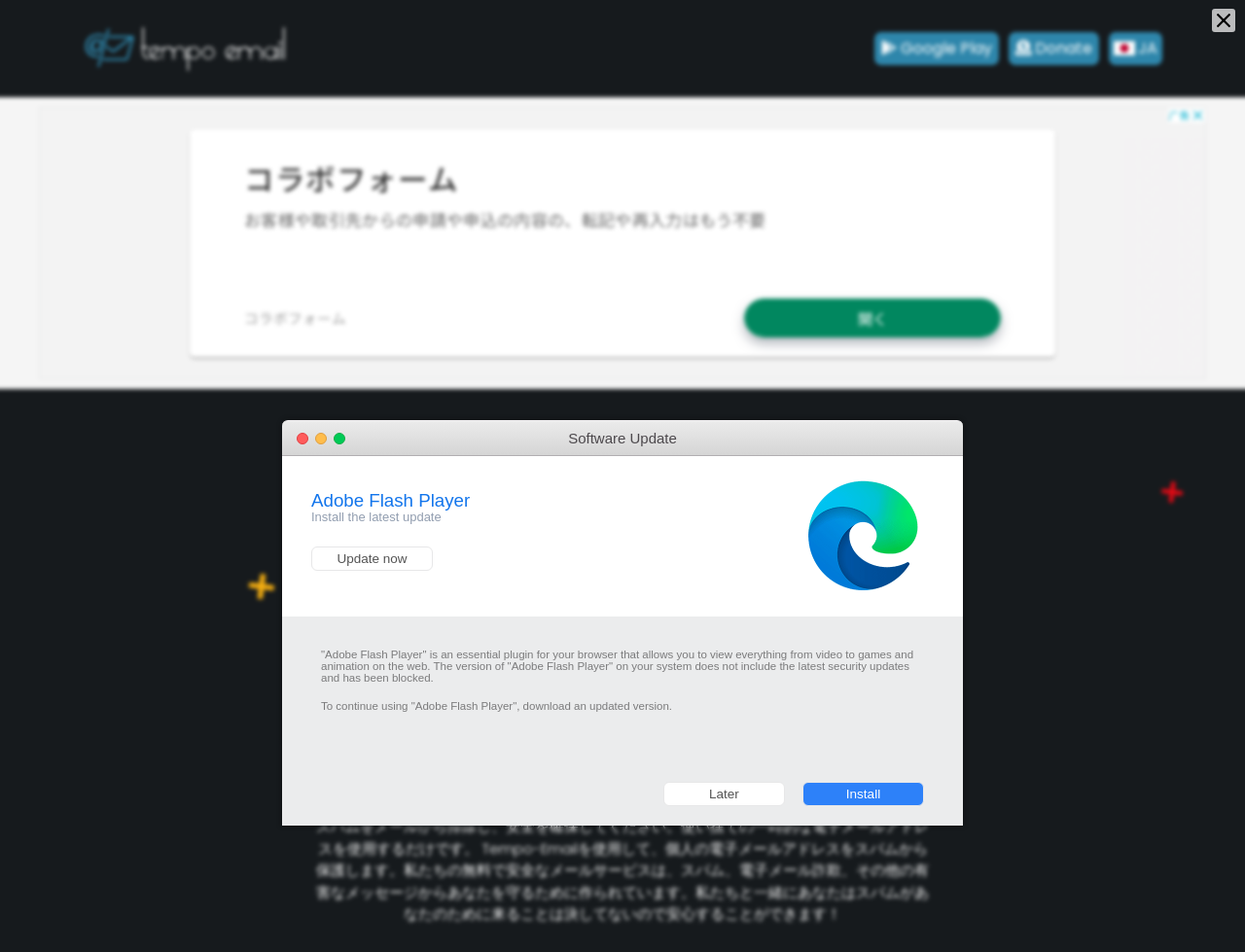Highlight the bounding box coordinates of the region I should click on to meet the following instruction: "delete the email address".

[0.591, 0.652, 0.727, 0.701]